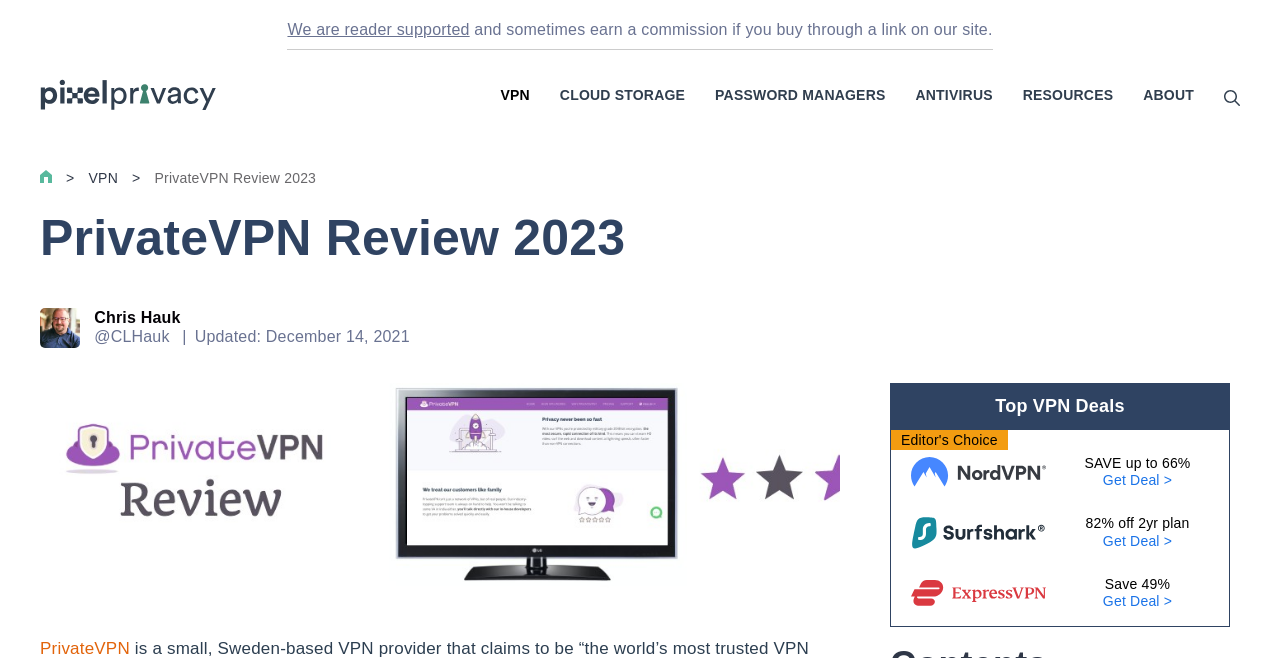Identify the bounding box coordinates of the clickable section necessary to follow the following instruction: "Read the 'Court Rulings, Rules of Courtship, and Honorable Intentions' post". The coordinates should be presented as four float numbers from 0 to 1, i.e., [left, top, right, bottom].

None